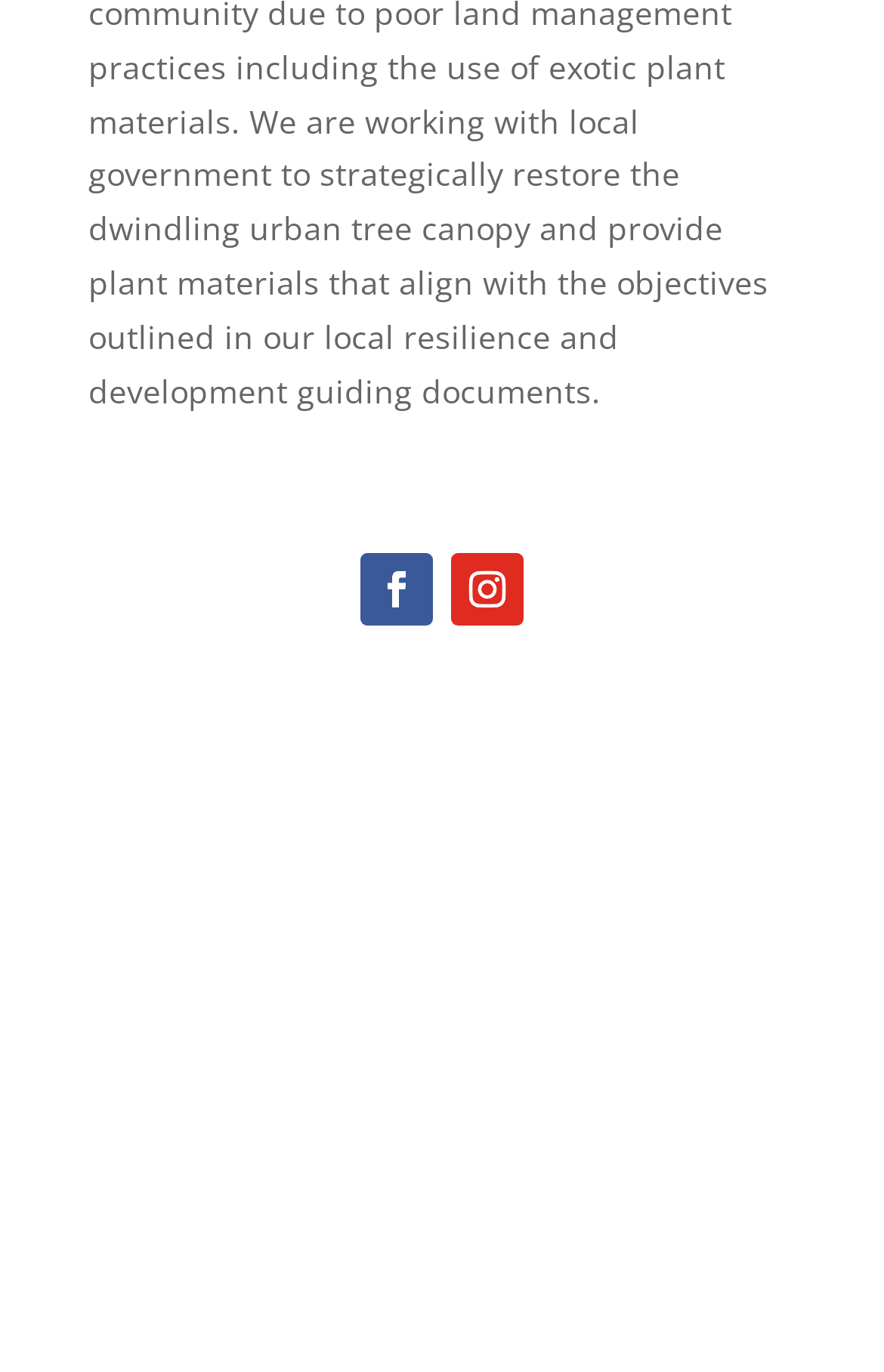Find the bounding box of the UI element described as follows: "Follow".

[0.51, 0.404, 0.592, 0.457]